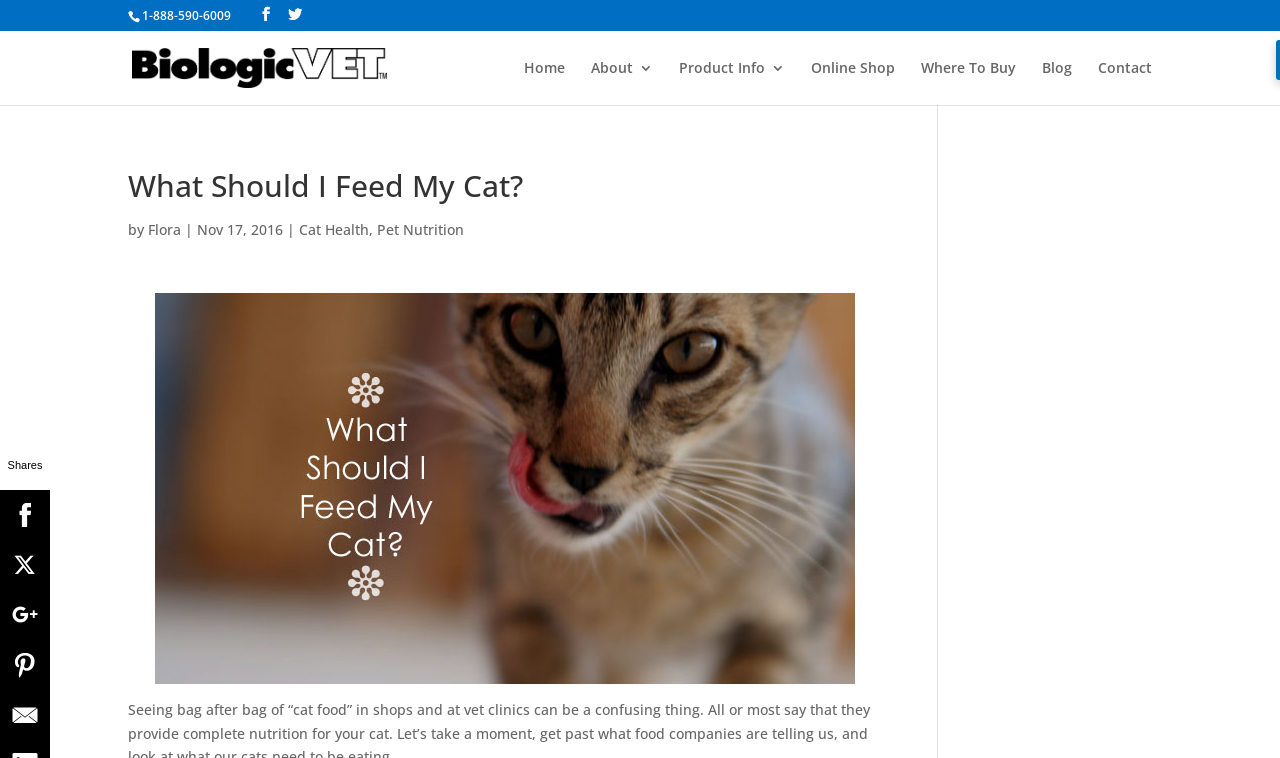Using the details from the image, please elaborate on the following question: What is the name of the company logo?

I found the company logo by looking at the top left of the page, where I saw an image element with the text 'BiologicVET Canada'.